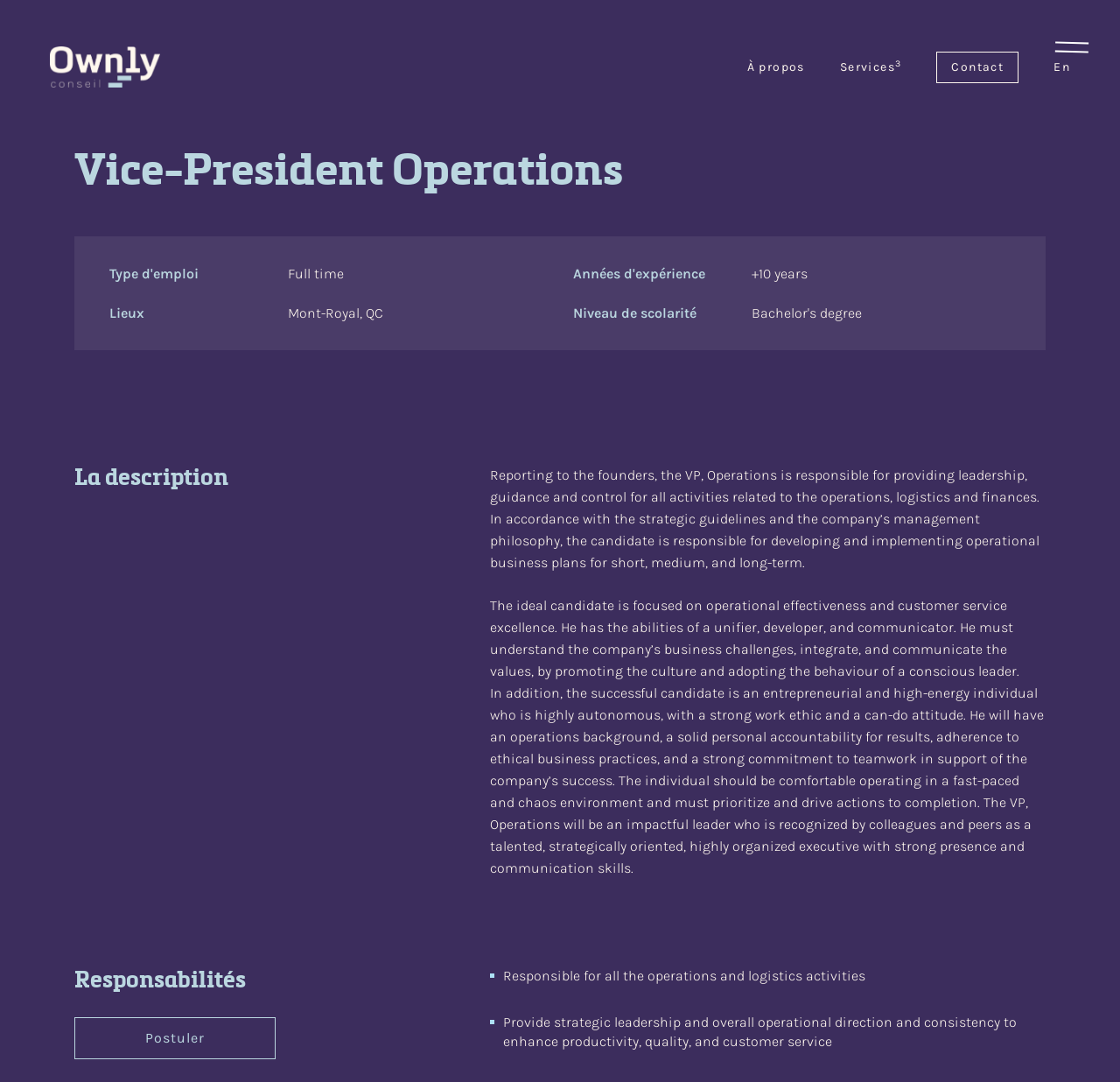Please look at the image and answer the question with a detailed explanation: What is the last step in the application process?

The last step in the application process is indicated by the link element 'Postuler', which is located at the bottom of the webpage, suggesting that it is the final step in the application process.